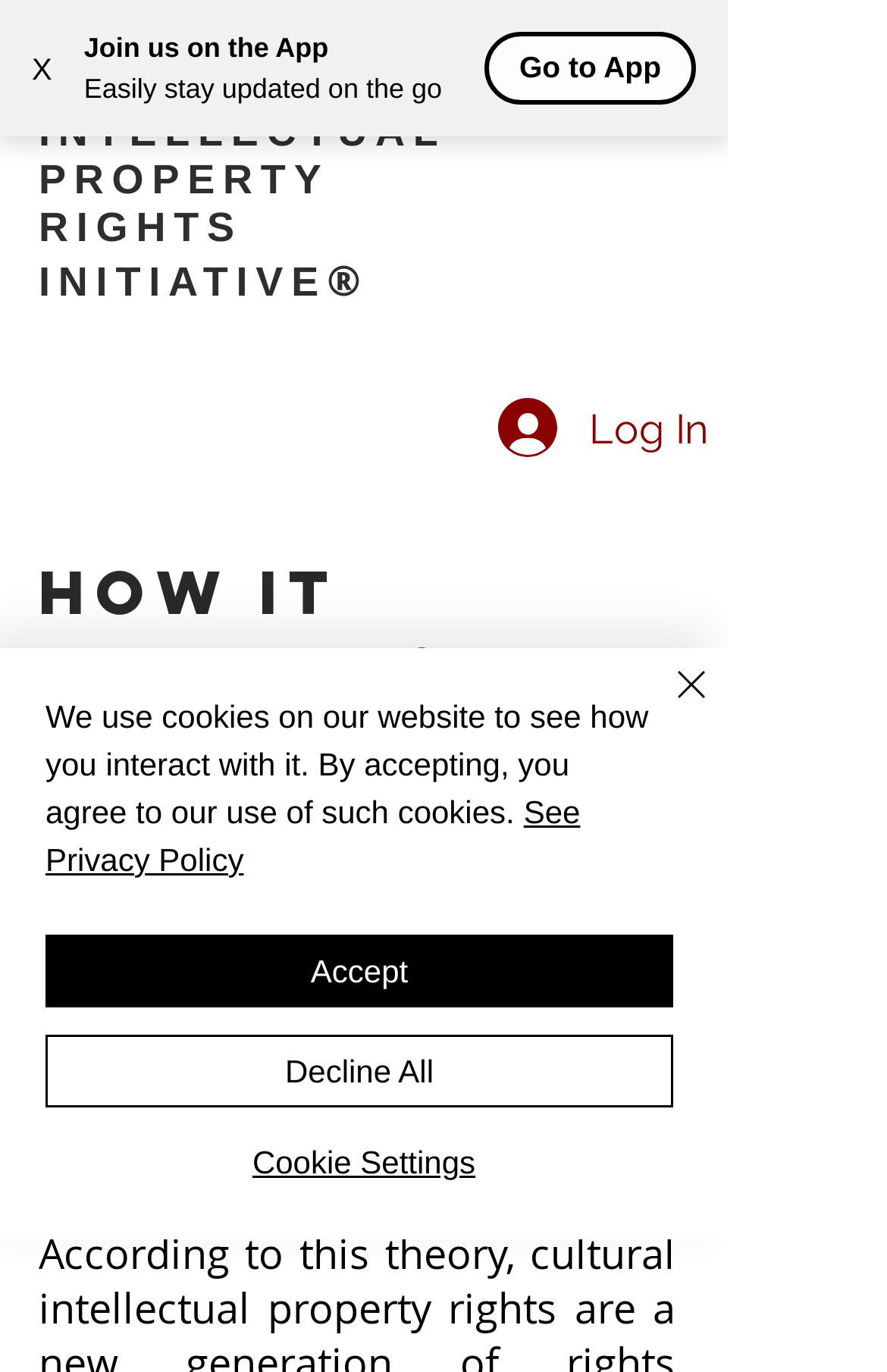Identify the bounding box for the given UI element using the description provided. Coordinates should be in the format (top-left x, top-left y, bottom-right x, bottom-right y) and must be between 0 and 1. Here is the description: See Privacy Policy

[0.051, 0.578, 0.654, 0.64]